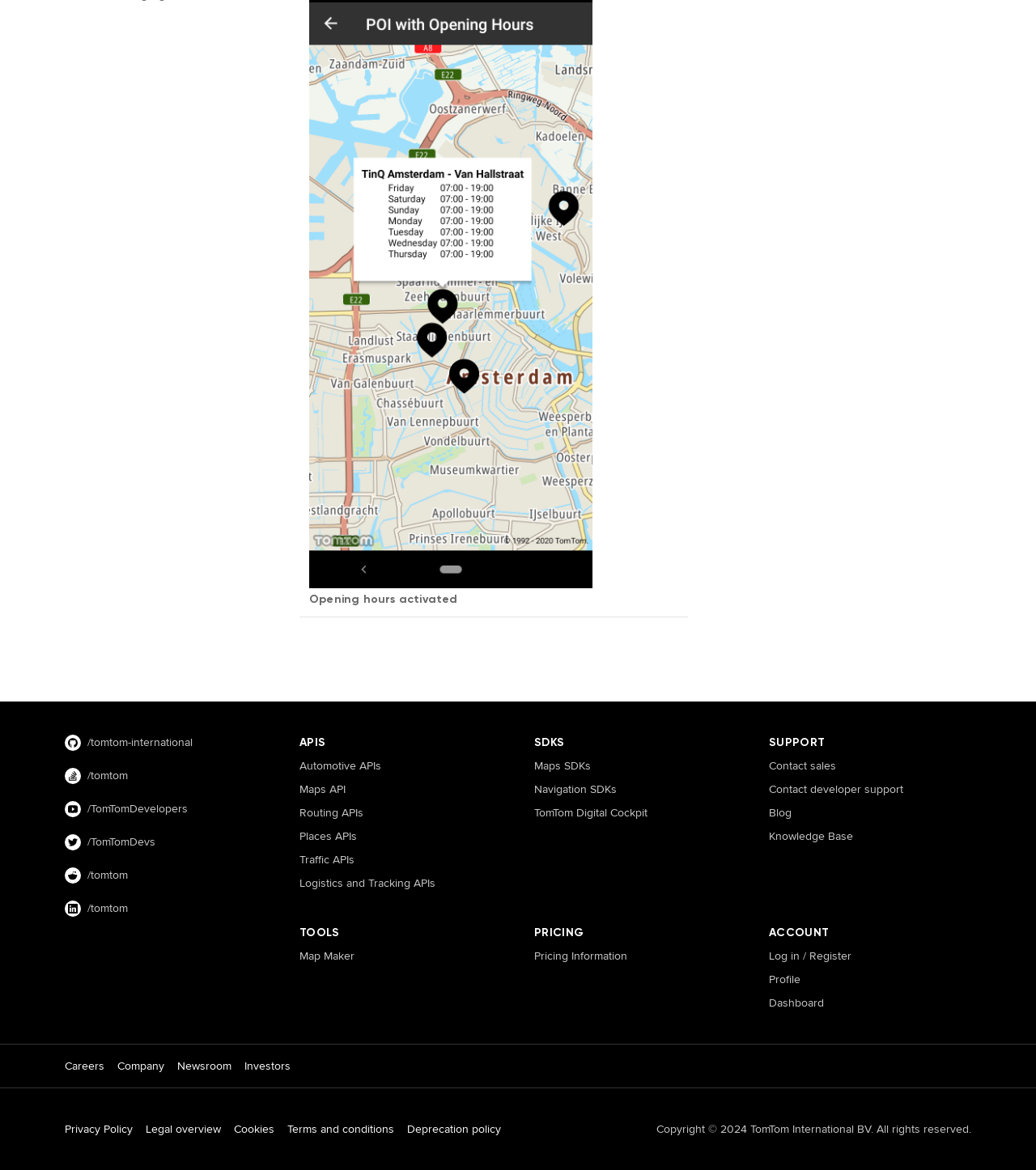What is the purpose of the 'Map Maker' tool?
Please use the image to provide a one-word or short phrase answer.

Unknown